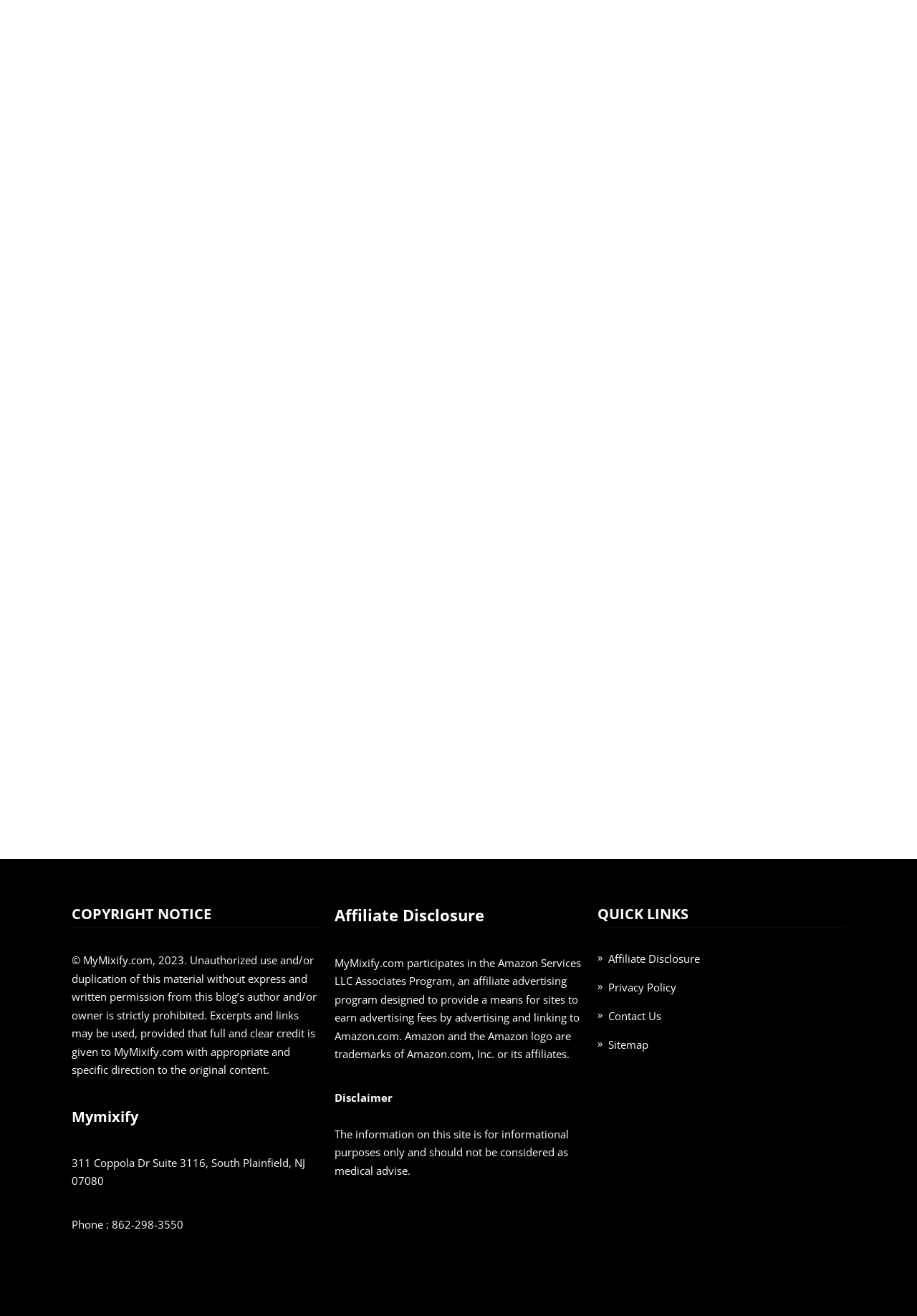What is the main topic of this webpage?
Using the image as a reference, give an elaborate response to the question.

Based on the links and images on the webpage, it appears that the main topic is exercise bikes, with various comparisons and guides related to their use.